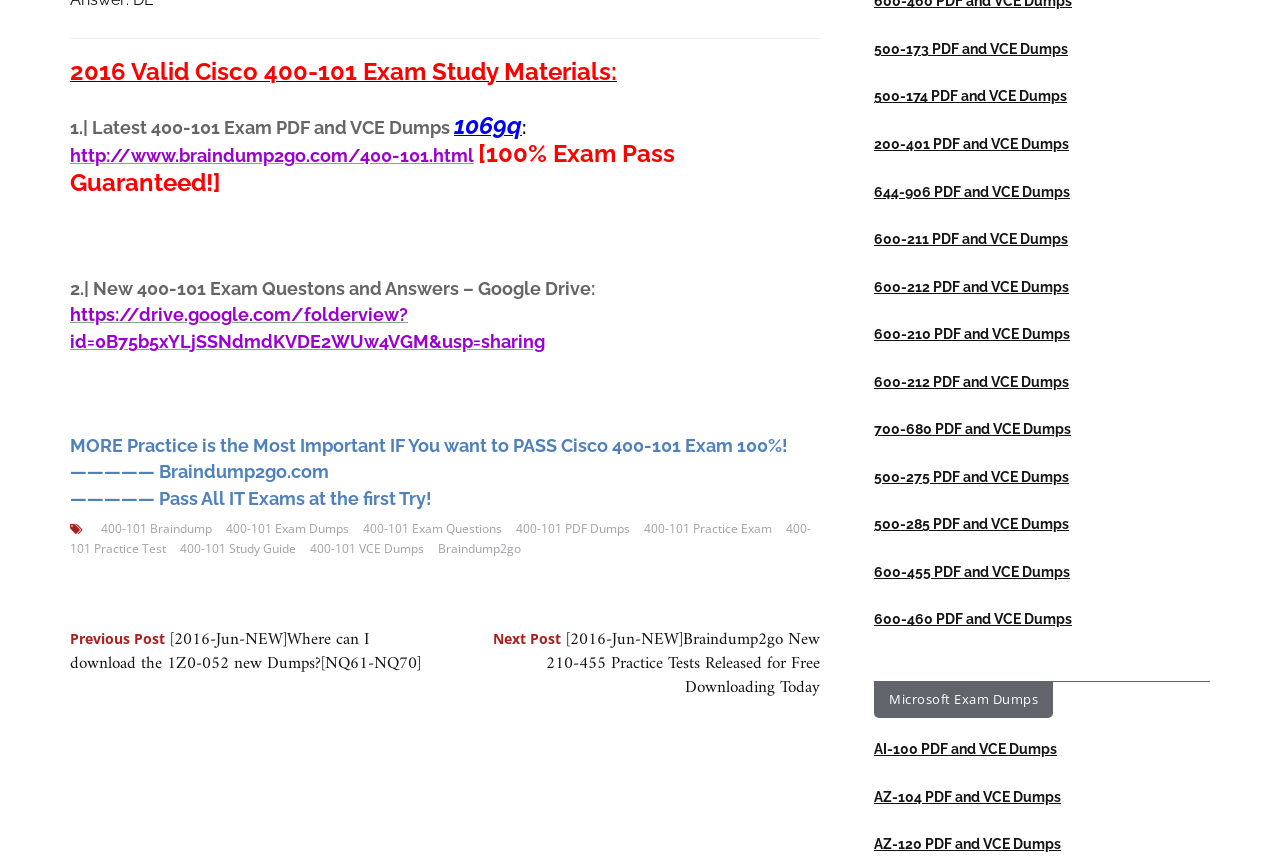Refer to the image and provide an in-depth answer to the question: 
What is the exam name mentioned in the first link?

The first link on the webpage has the text 'http://www.braindump2go.com/400-101.html', which indicates that the exam name is 400-101.